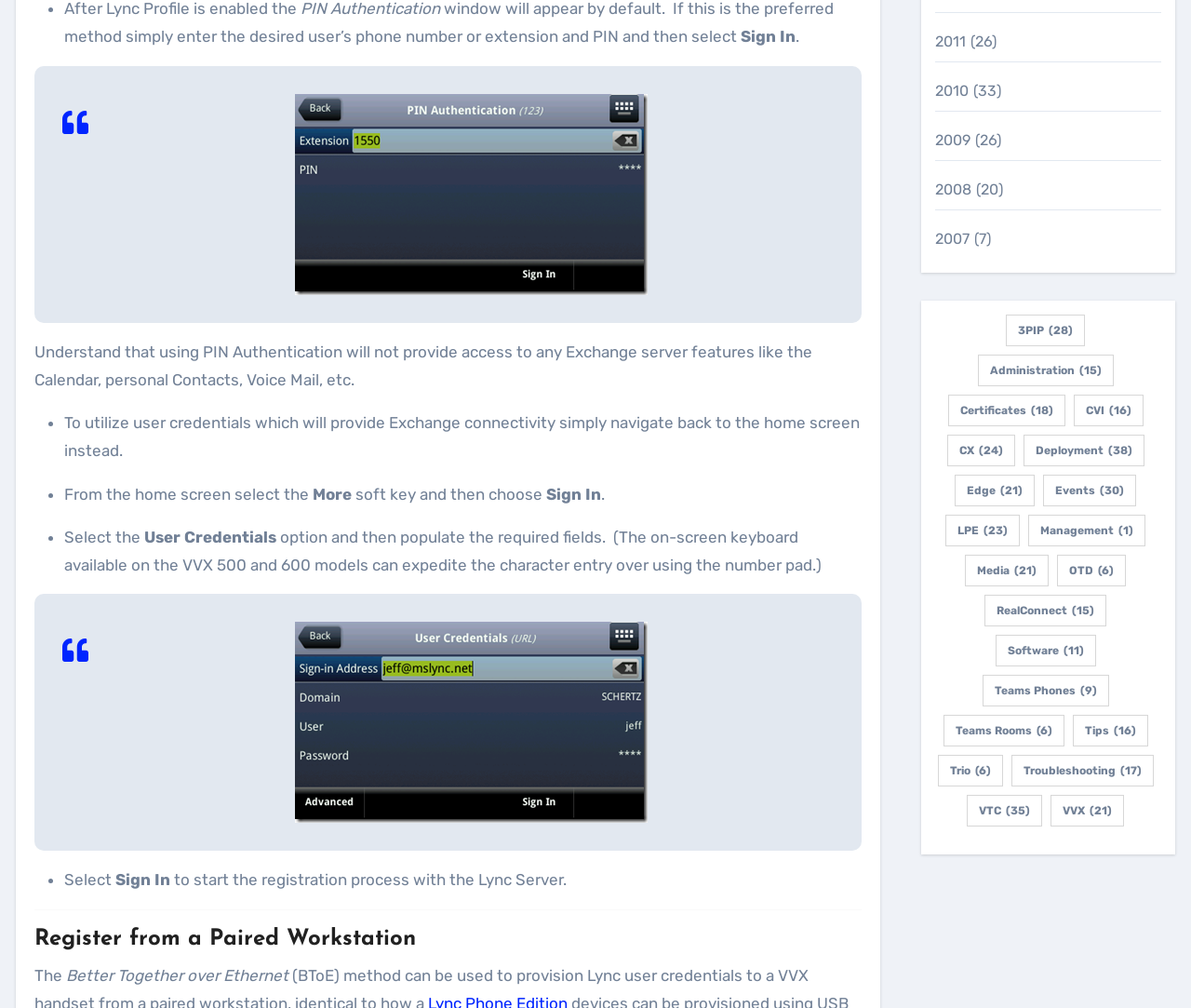Show the bounding box coordinates for the HTML element as described: "2009".

[0.785, 0.131, 0.815, 0.148]